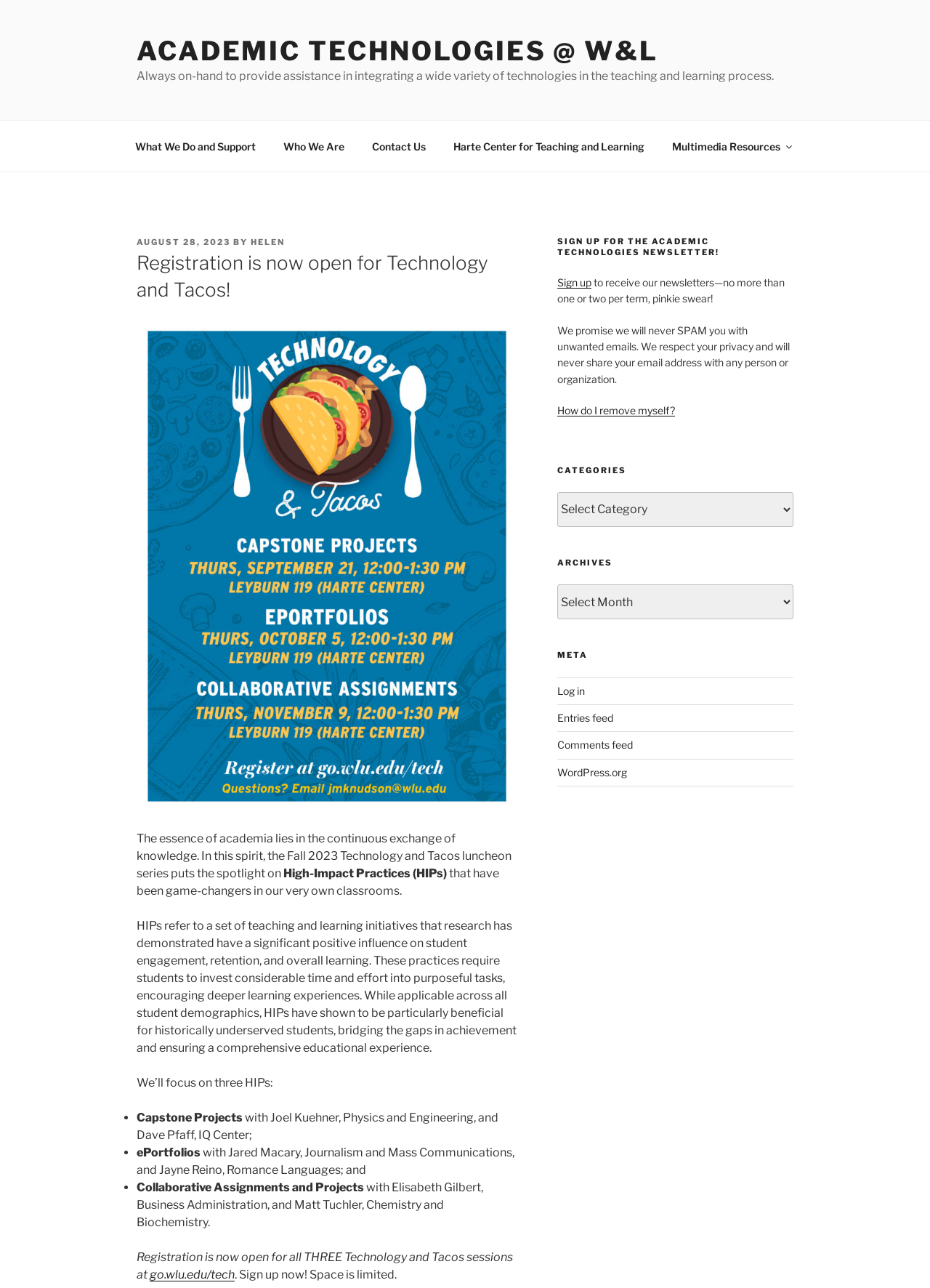Please identify the bounding box coordinates of the area I need to click to accomplish the following instruction: "Learn more about High-Impact Practices".

[0.305, 0.673, 0.48, 0.683]